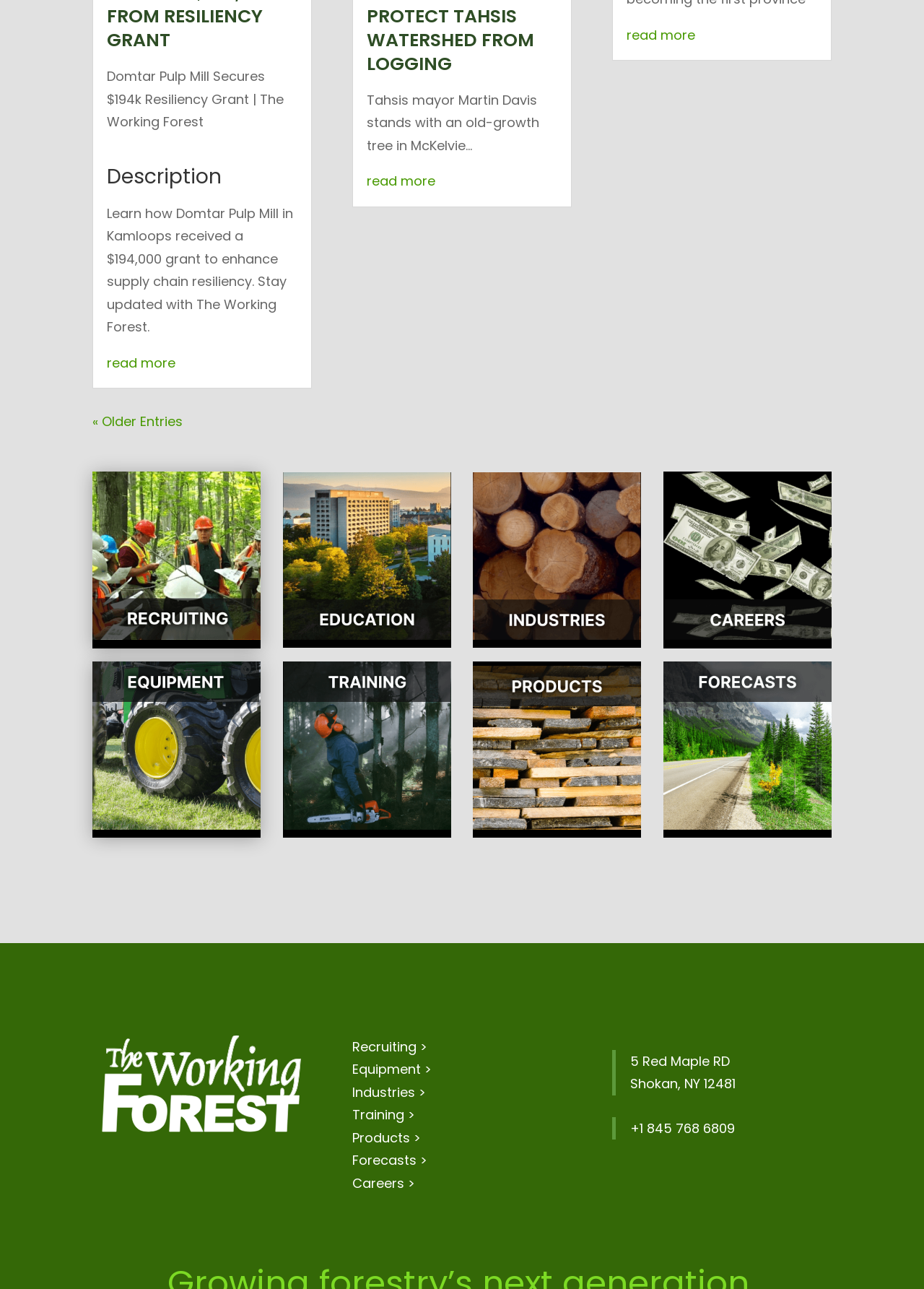Look at the image and write a detailed answer to the question: 
What is the location of the address mentioned?

The webpage has a blockquote element with a StaticText element containing the address '5 Red Maple RD' and 'Shokan, NY 12481', indicating that the location of the address mentioned is Shokan, NY 12481.